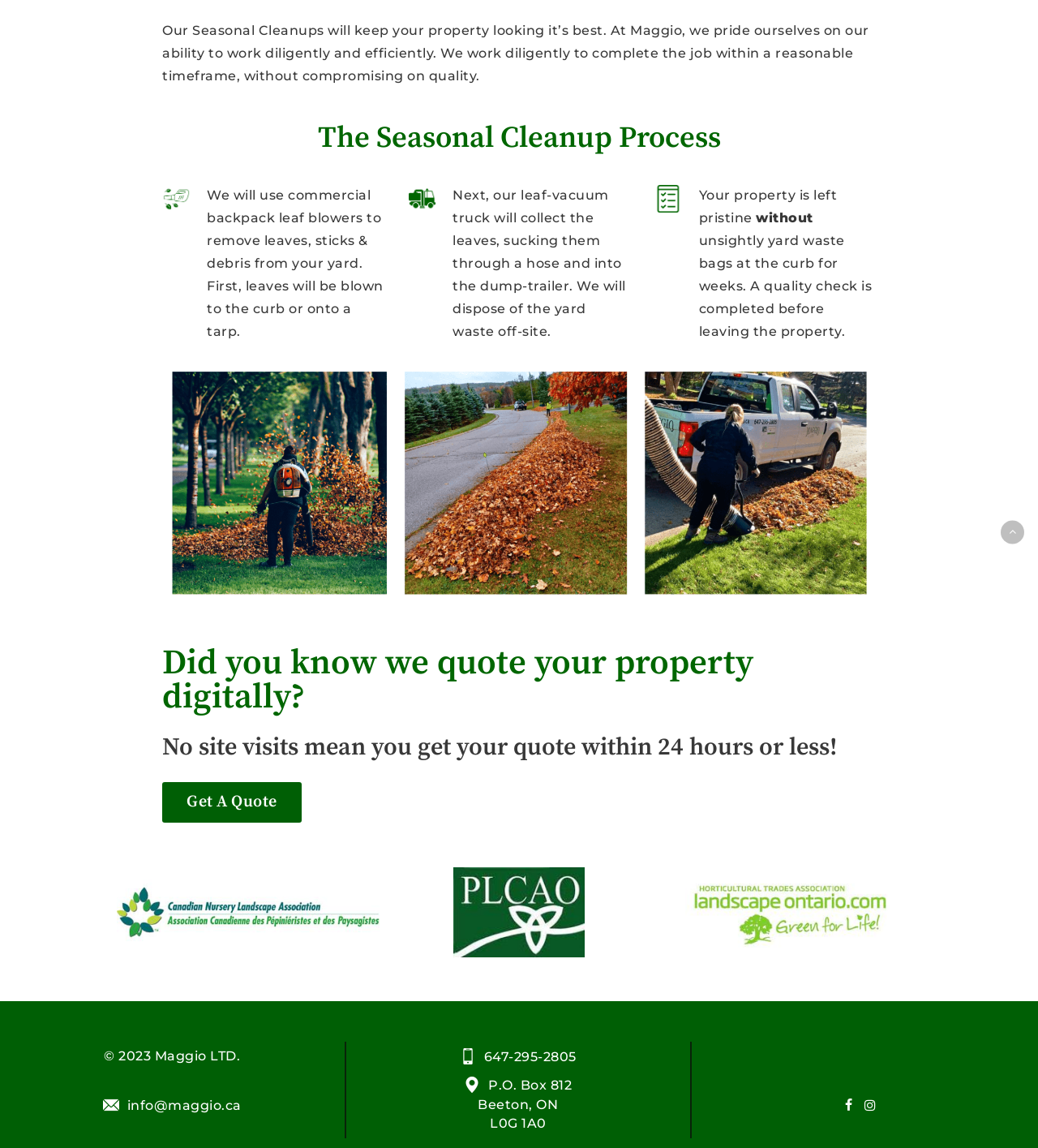Please determine the bounding box coordinates, formatted as (top-left x, top-left y, bottom-right x, bottom-right y), with all values as floating point numbers between 0 and 1. Identify the bounding box of the region described as: parent_node: Skip to main content

[0.964, 0.453, 0.987, 0.474]